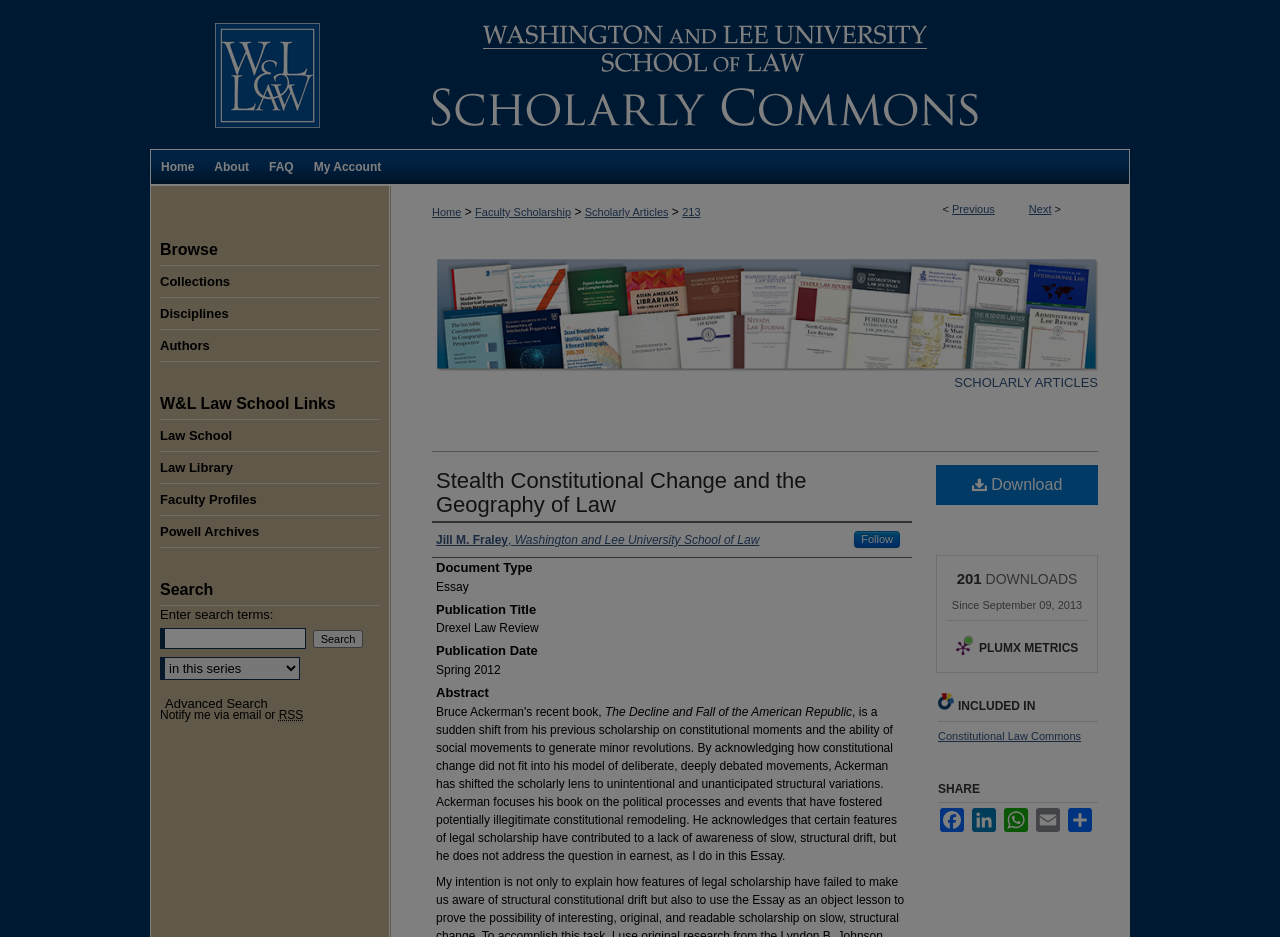Identify and provide the title of the webpage.

Washington and Lee University School of Law Scholarly Commons